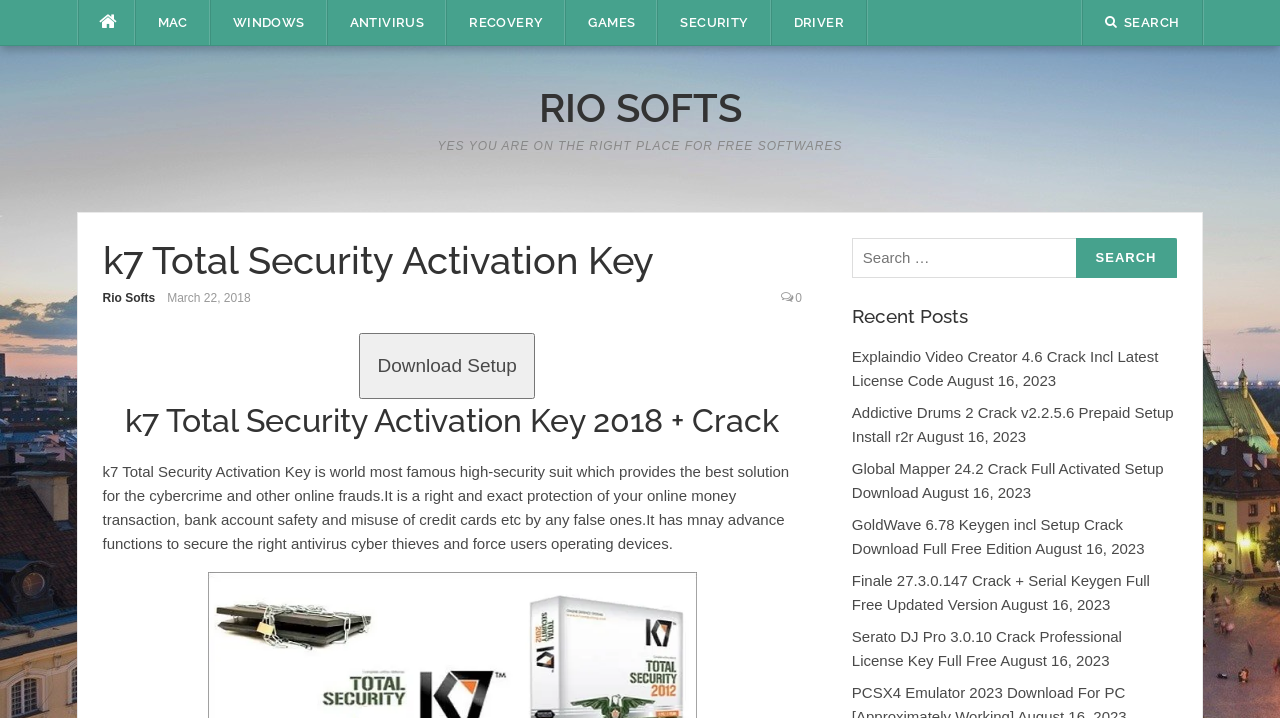Given the element description "Security", identify the bounding box of the corresponding UI element.

[0.514, 0.0, 0.602, 0.064]